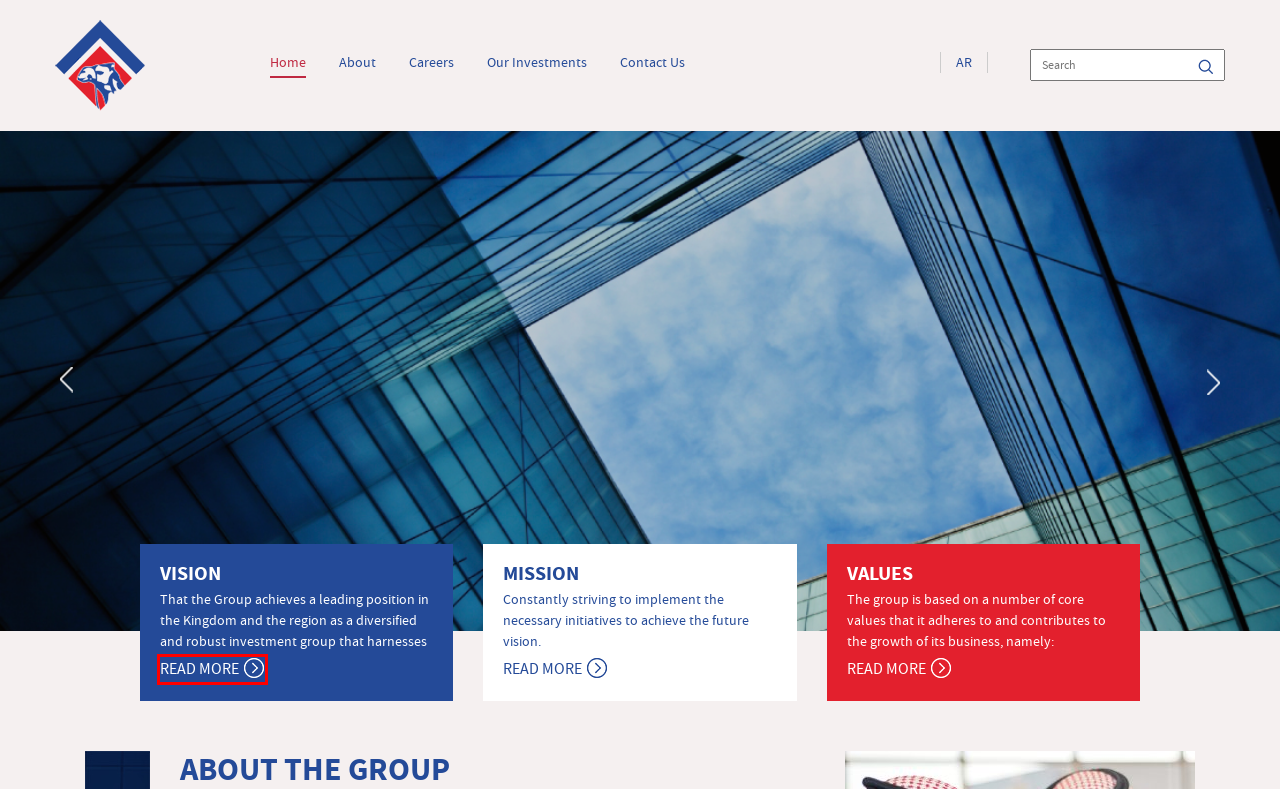You are given a screenshot of a webpage with a red rectangle bounding box around a UI element. Select the webpage description that best matches the new webpage after clicking the element in the bounding box. Here are the candidates:
A. Our Investment | Alissa Group
B. اتصل بنا | Alissa Group
C. Terms and Conditions | Alissa Group
D. Privacy Policy | Alissa Group
E. Our Vision, Mission and Values | Alissa Group
F. عن المجموعة | Alissa Group
G. Careers | Alissa Group
H. الرئيسية | مجموعة العيسى

E